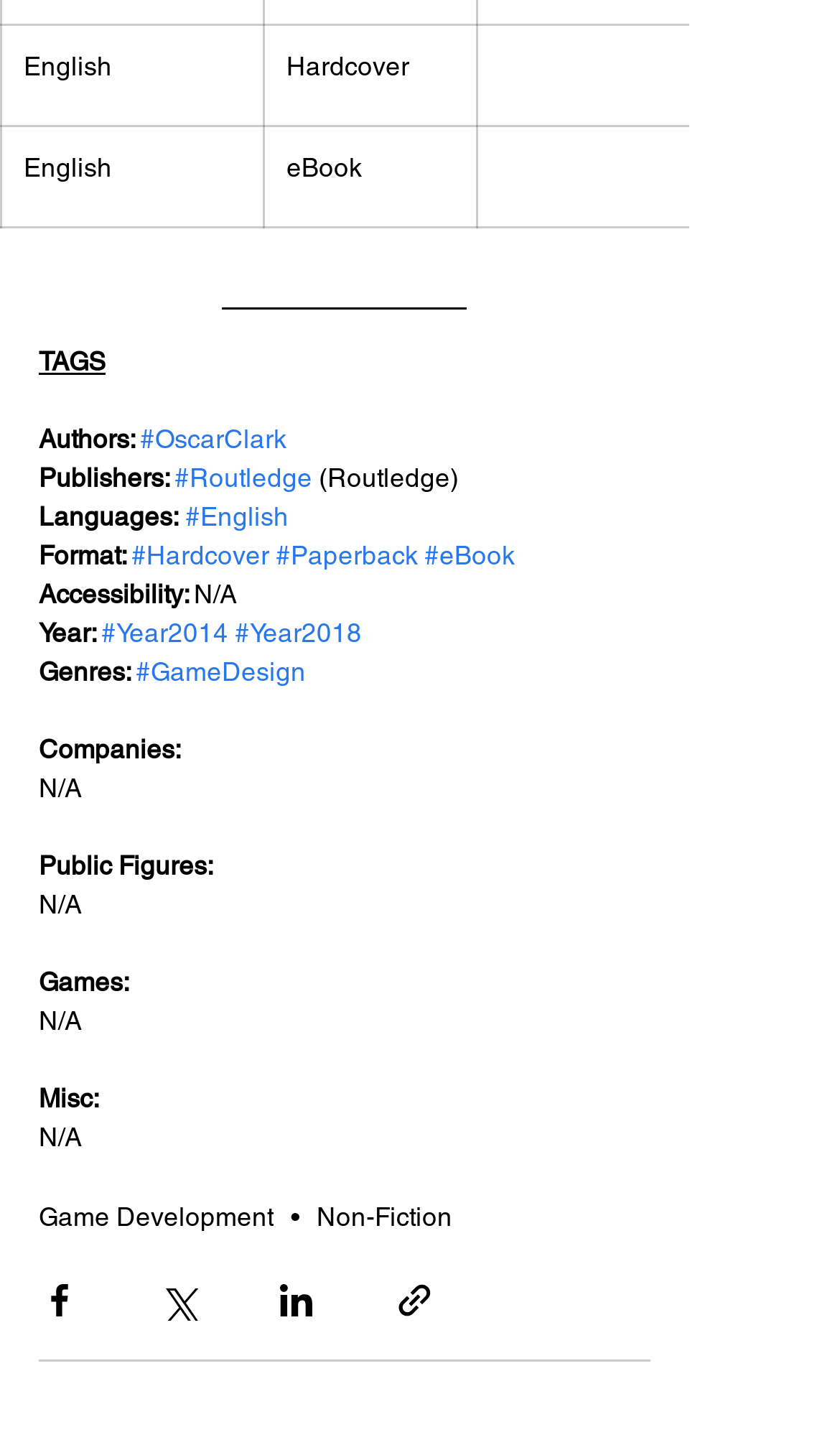Please indicate the bounding box coordinates of the element's region to be clicked to achieve the instruction: "View books published by Routledge". Provide the coordinates as four float numbers between 0 and 1, i.e., [left, top, right, bottom].

[0.208, 0.319, 0.372, 0.34]